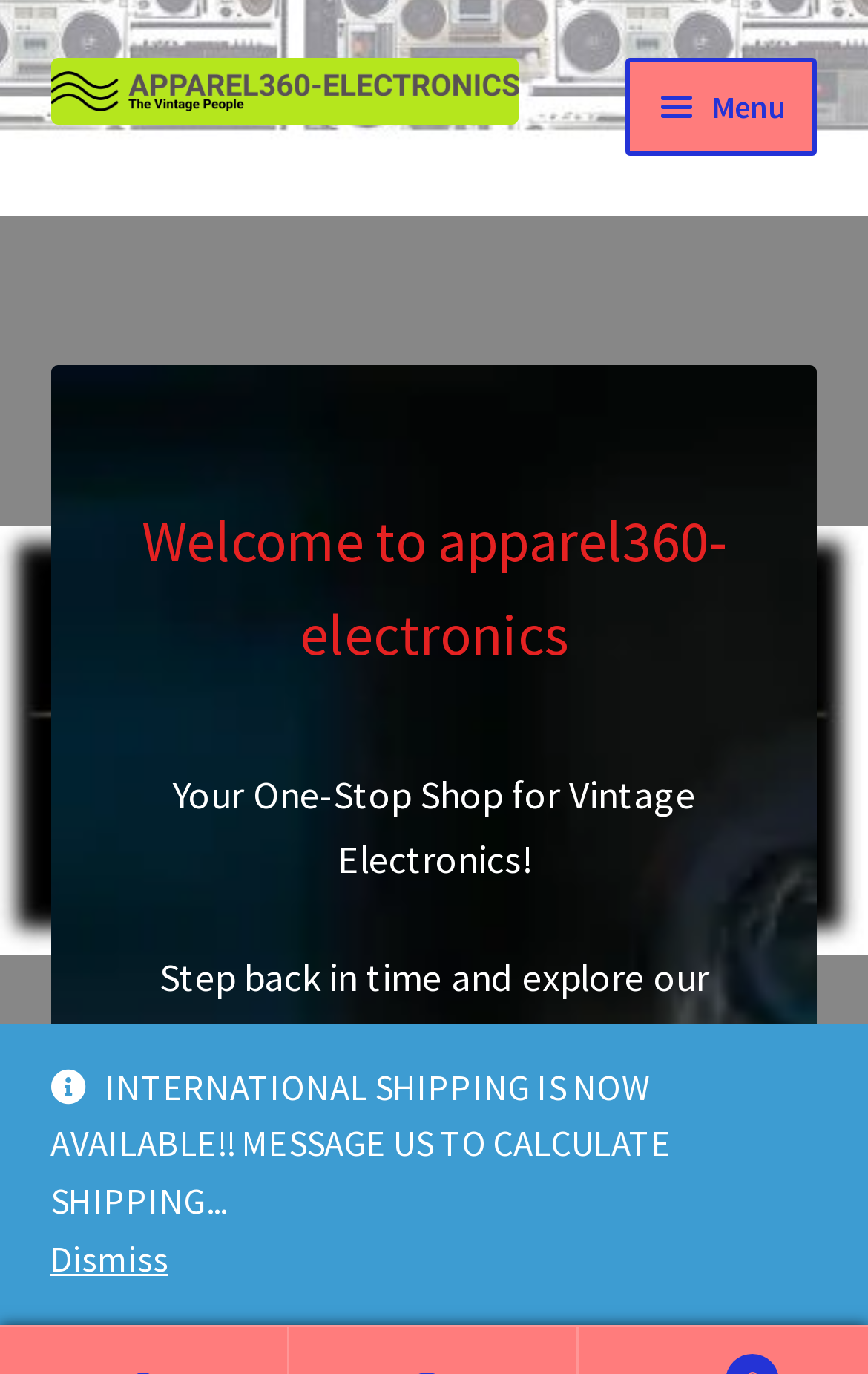Please identify the bounding box coordinates of the area that needs to be clicked to fulfill the following instruction: "View 'Shop' page."

[0.058, 0.637, 0.942, 0.724]